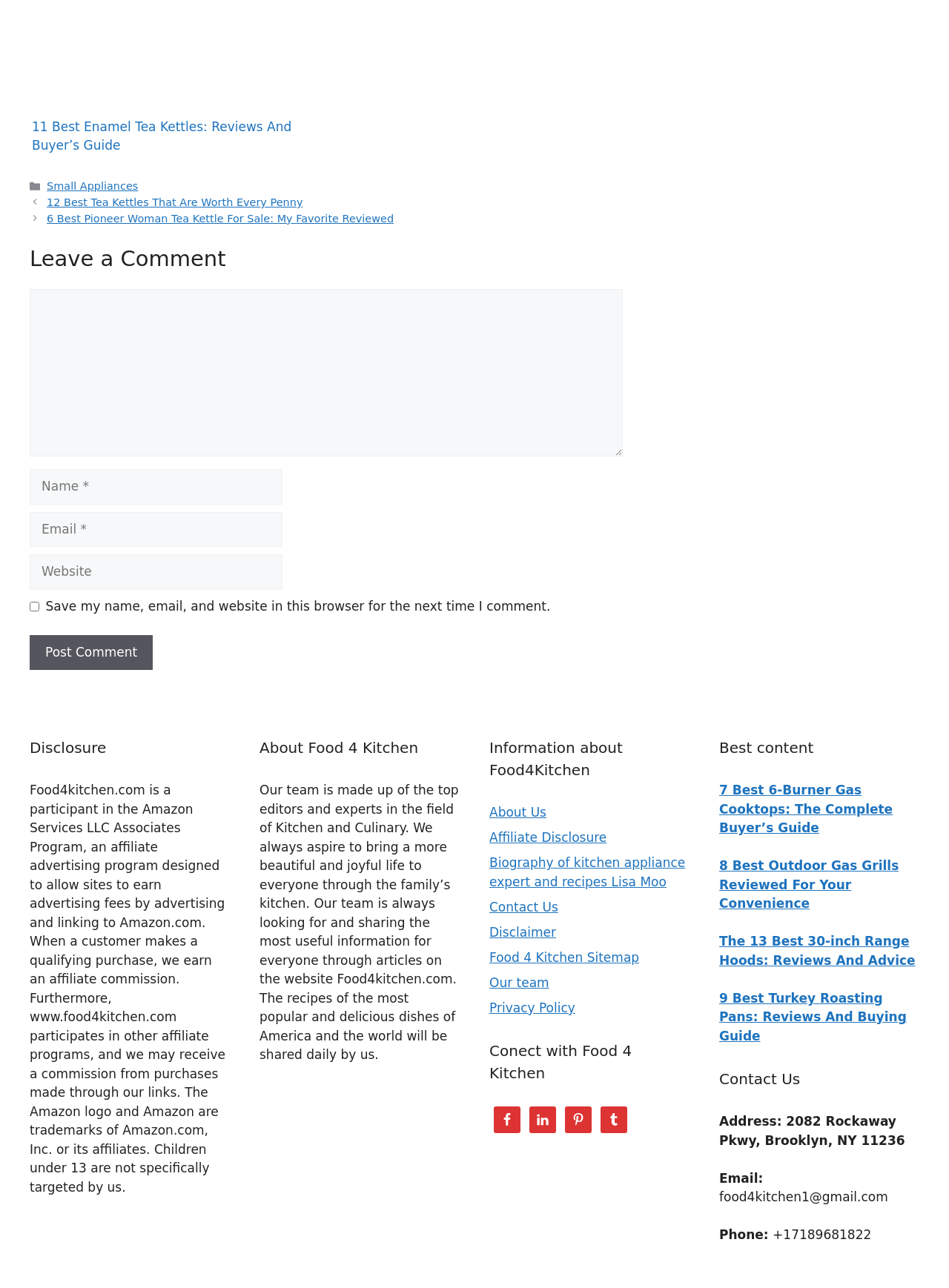Determine the bounding box coordinates for the clickable element to execute this instruction: "Enter your name in the 'Name' field". Provide the coordinates as four float numbers between 0 and 1, i.e., [left, top, right, bottom].

[0.031, 0.364, 0.298, 0.392]